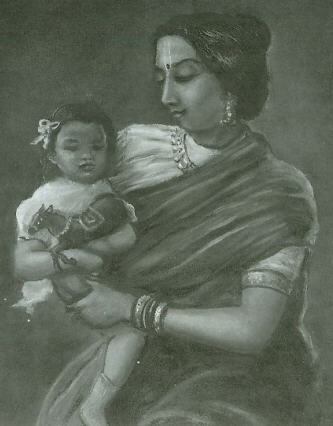Using the image as a reference, answer the following question in as much detail as possible:
What is the child holding?

According to the caption, the child is holding a small toy, which indicates that the child is engaged in playful activity and is comfortable in the mother's embrace.